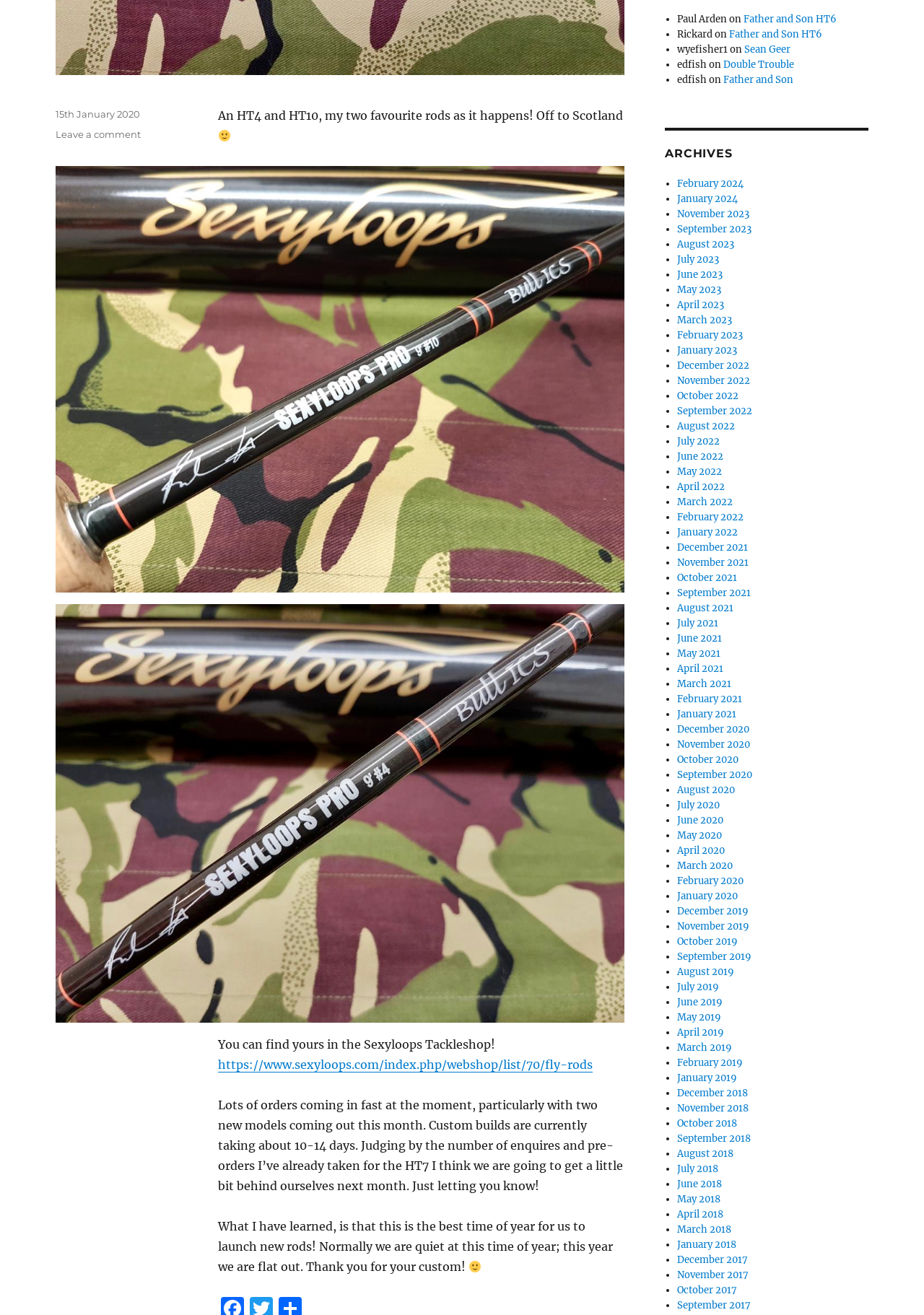How long does custom build take?
Based on the screenshot, give a detailed explanation to answer the question.

The author mentions that 'Custom builds are currently taking about 10-14 days' which indicates the timeframe for custom builds.